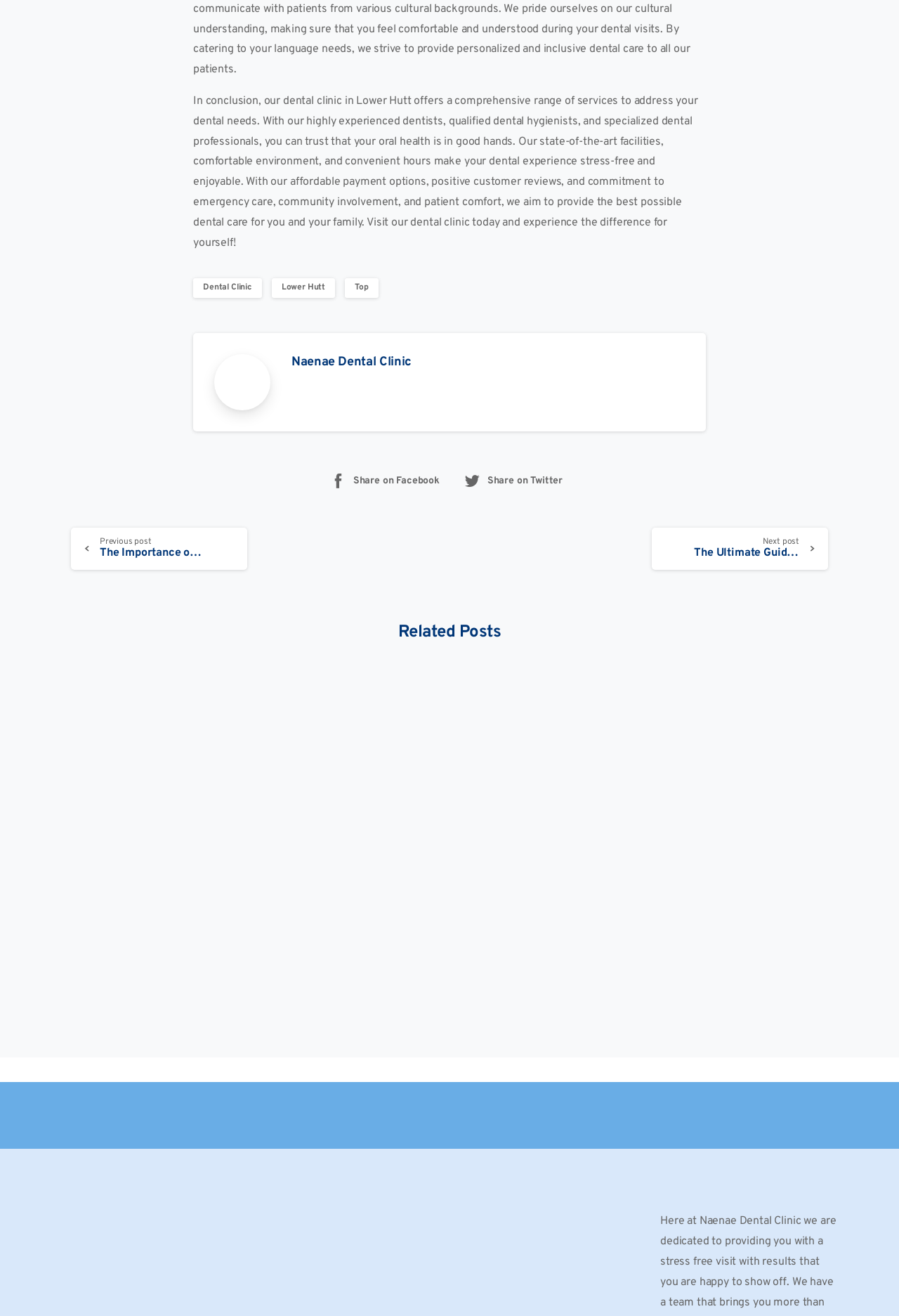Please answer the following query using a single word or phrase: 
What is the name of the dental clinic mentioned in the webpage?

Naenae Dental Clinic